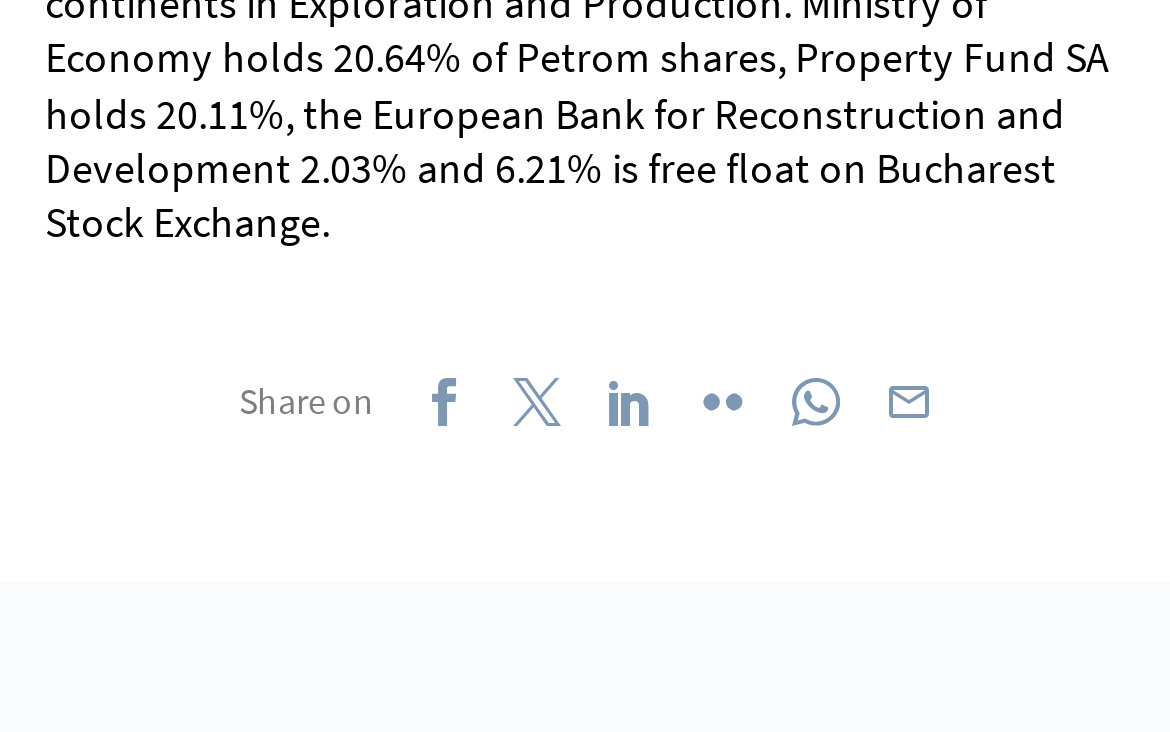Provide the bounding box coordinates of the UI element that matches the description: "aria-label="Share on facebook" title="Facebook"".

[0.358, 0.507, 0.399, 0.589]